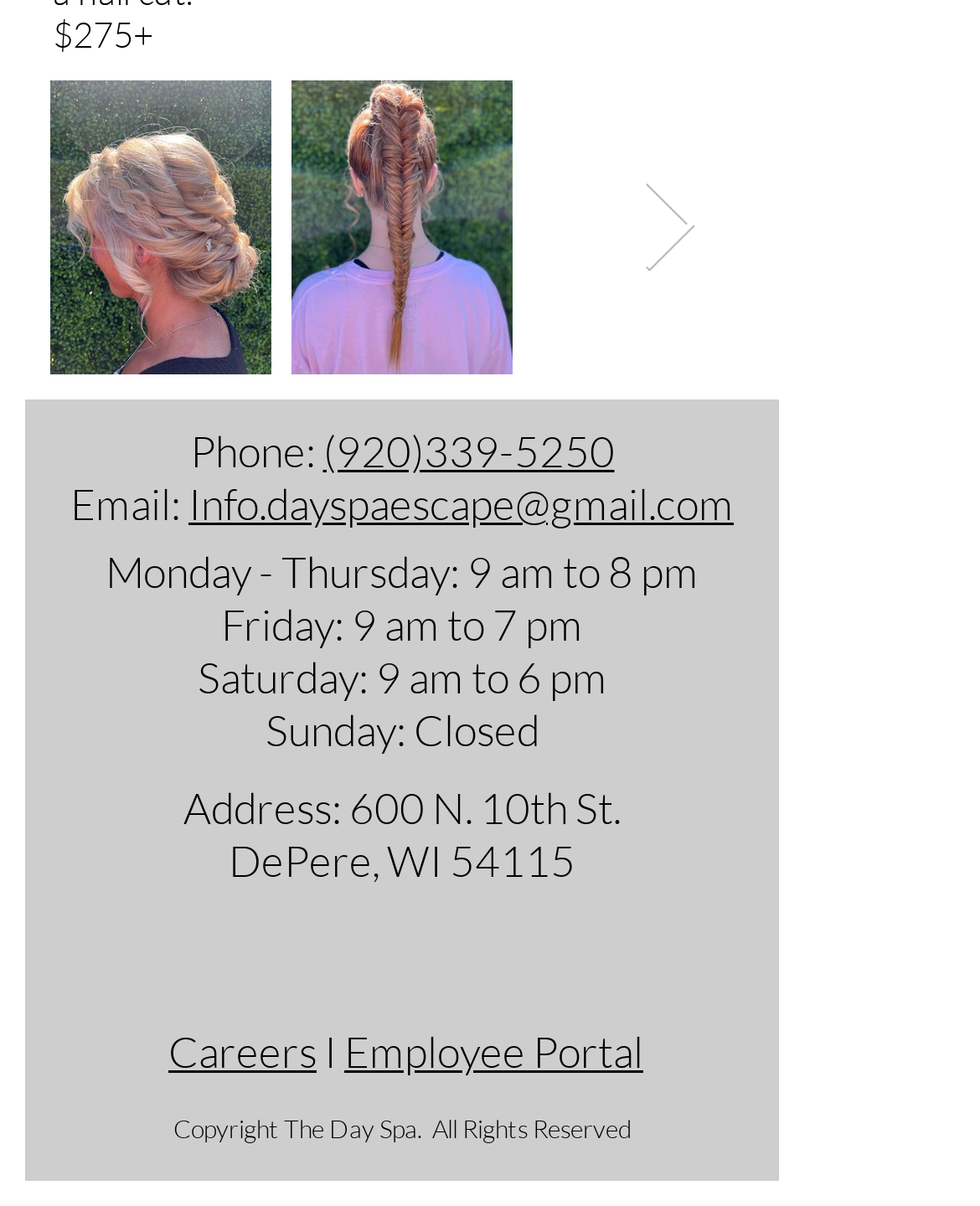Using the given description, provide the bounding box coordinates formatted as (top-left x, top-left y, bottom-right x, bottom-right y), with all values being floating point numbers between 0 and 1. Description: Careers

[0.172, 0.85, 0.323, 0.894]